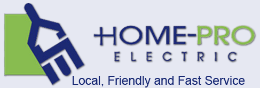Give a succinct answer to this question in a single word or phrase: 
What does the tagline 'Local, Friendly and Fast Service' emphasize?

Efficient and customer-oriented service